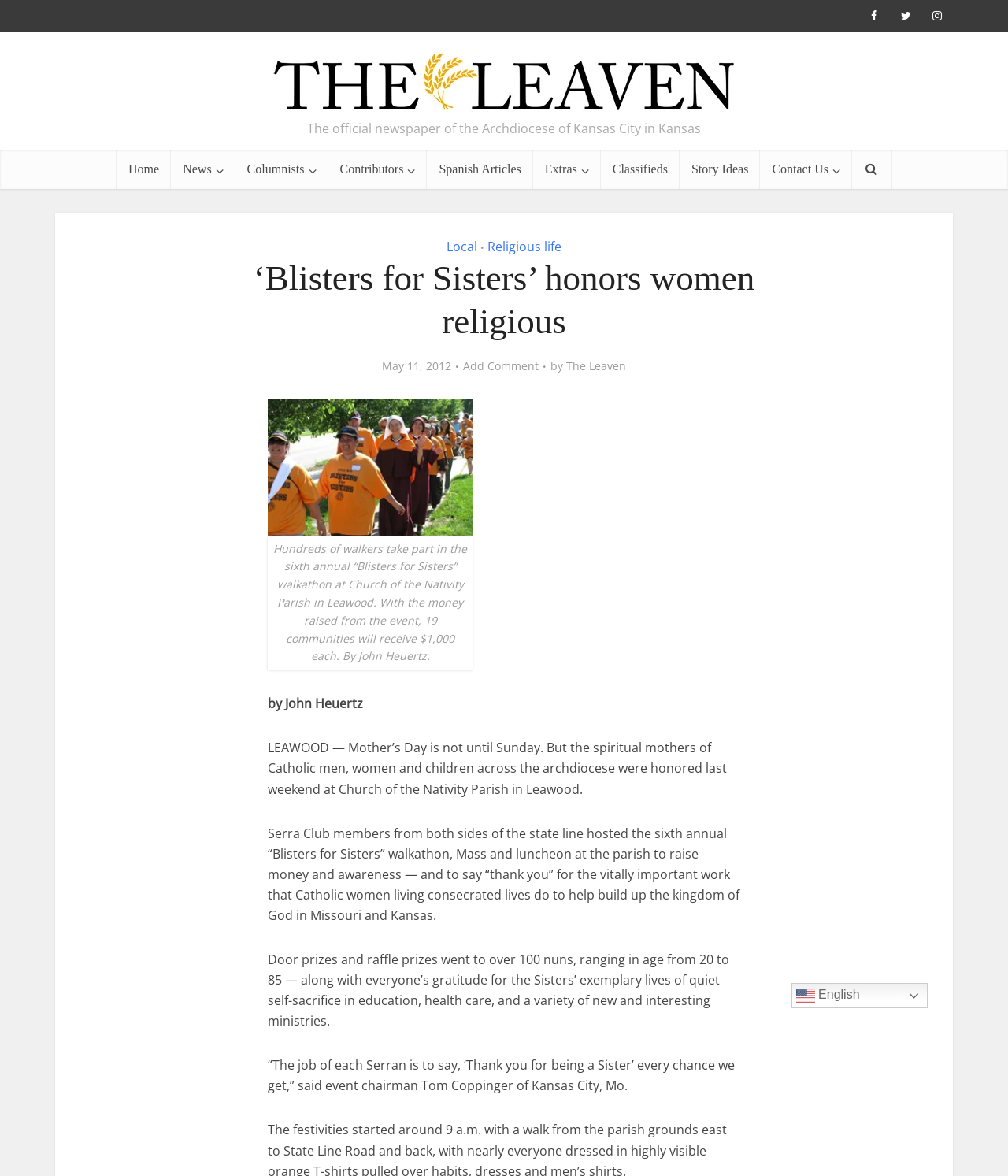Identify the bounding box of the UI component described as: "alt="A2Z Builders logo"".

None